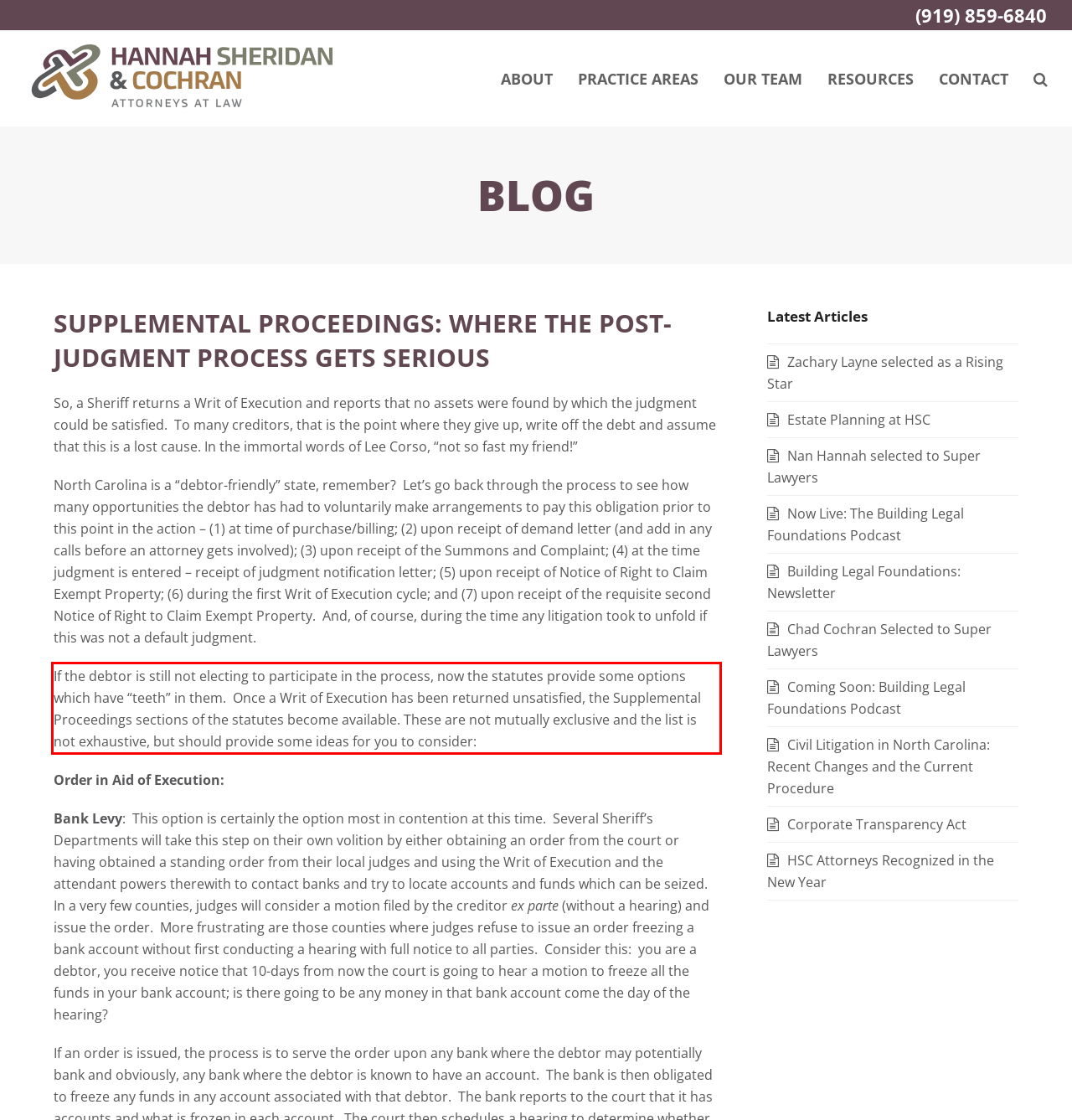Using the webpage screenshot, recognize and capture the text within the red bounding box.

If the debtor is still not electing to participate in the process, now the statutes provide some options which have “teeth” in them. Once a Writ of Execution has been returned unsatisfied, the Supplemental Proceedings sections of the statutes become available. These are not mutually exclusive and the list is not exhaustive, but should provide some ideas for you to consider: